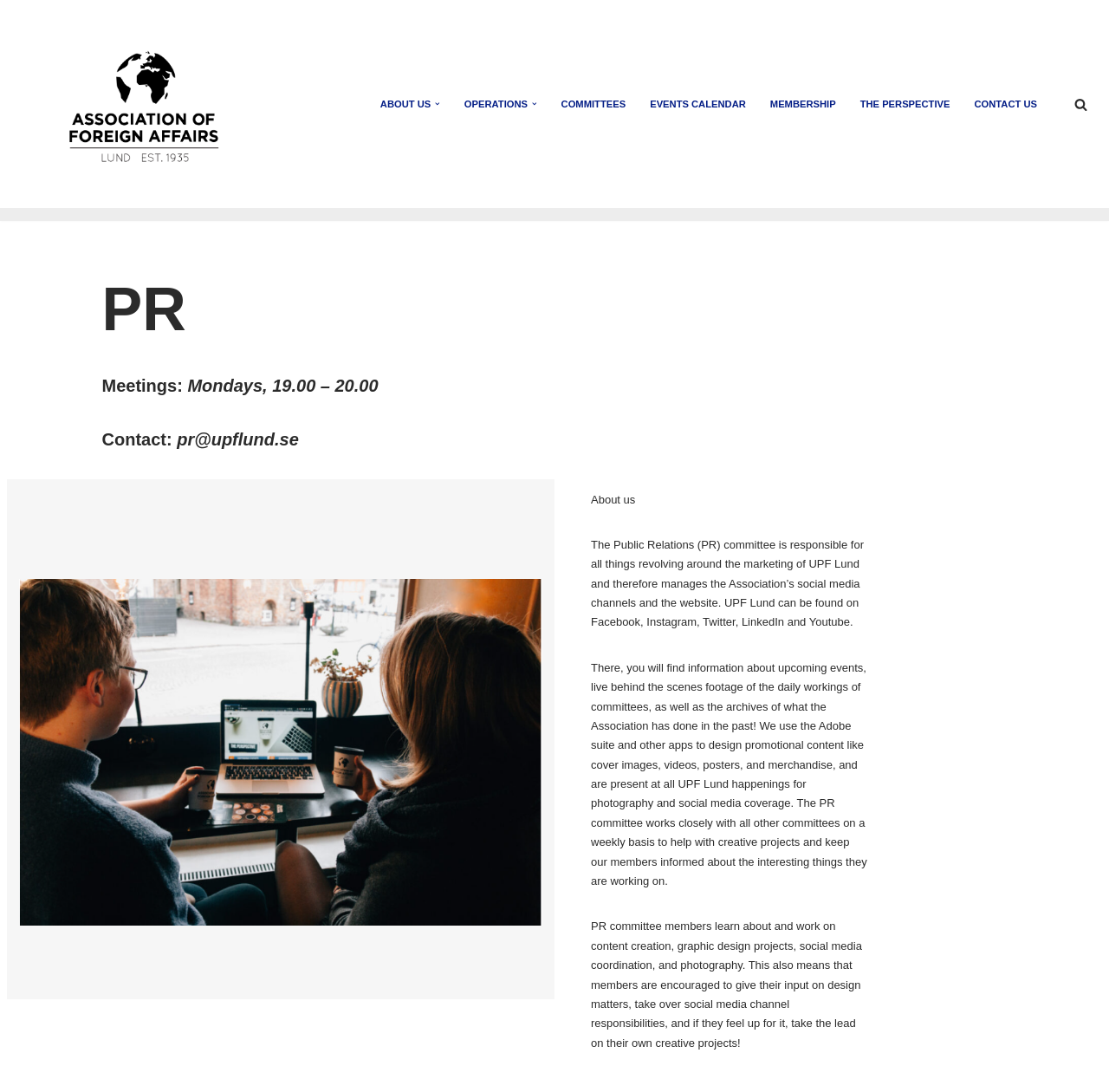Determine the bounding box coordinates of the element's region needed to click to follow the instruction: "Visit the 'UPF Lund' homepage". Provide these coordinates as four float numbers between 0 and 1, formatted as [left, top, right, bottom].

[0.051, 0.015, 0.209, 0.176]